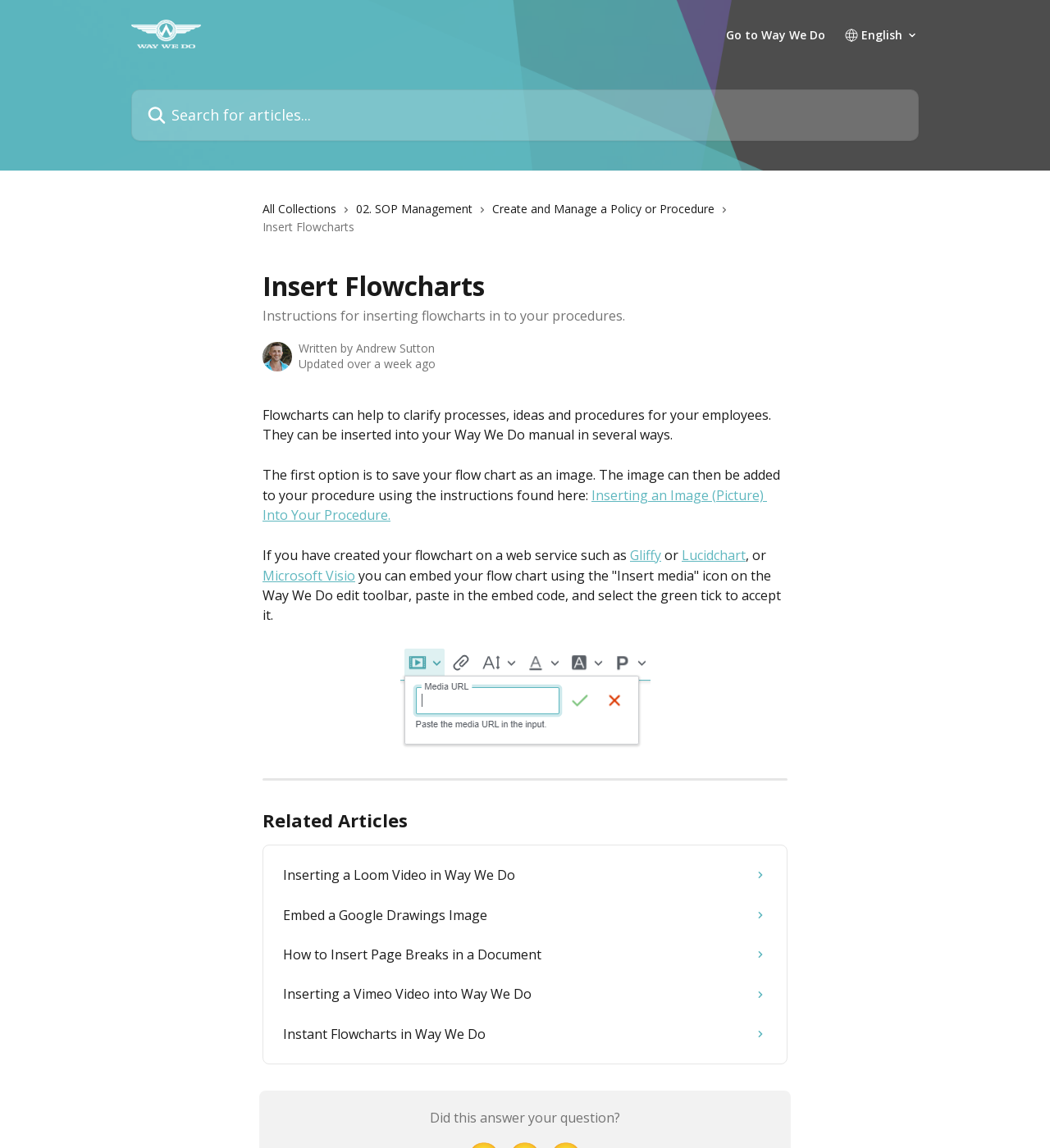Find the bounding box coordinates for the HTML element described in this sentence: "name="q" placeholder="Search for articles..."". Provide the coordinates as four float numbers between 0 and 1, in the format [left, top, right, bottom].

[0.125, 0.078, 0.875, 0.123]